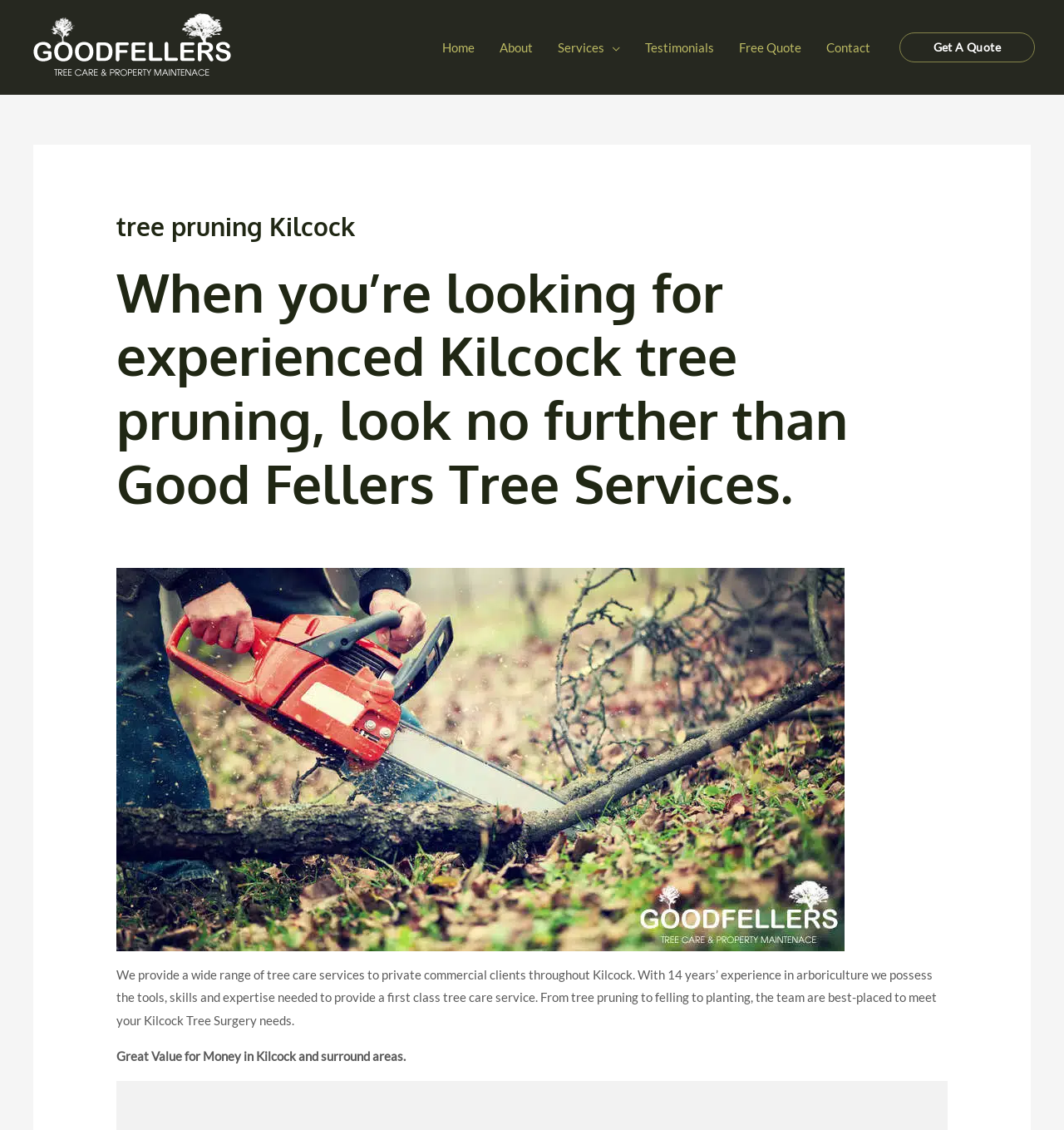Pinpoint the bounding box coordinates of the area that should be clicked to complete the following instruction: "get a quote". The coordinates must be given as four float numbers between 0 and 1, i.e., [left, top, right, bottom].

[0.845, 0.029, 0.973, 0.055]